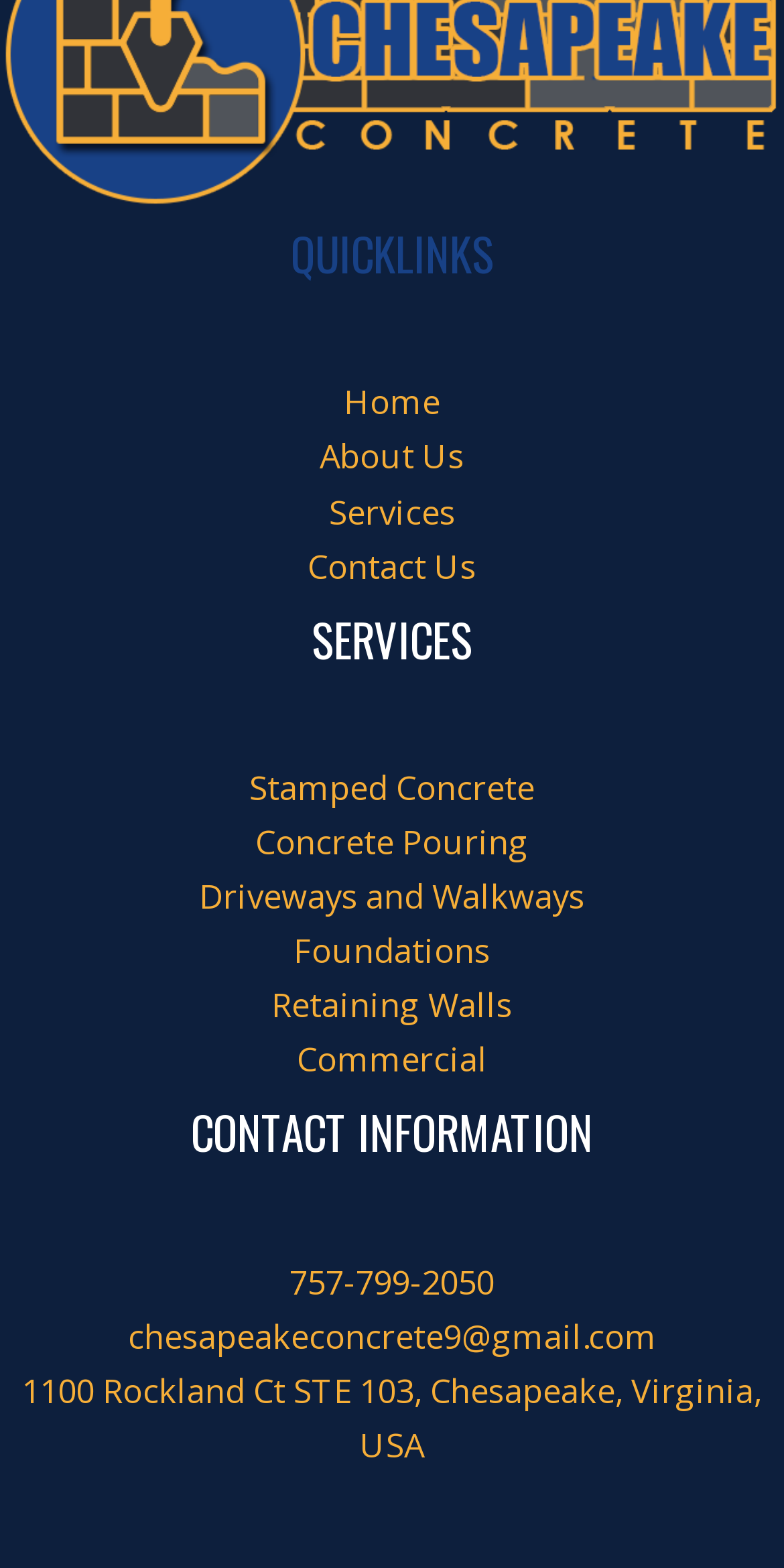Please determine the bounding box coordinates of the section I need to click to accomplish this instruction: "View Services".

[0.419, 0.311, 0.581, 0.34]